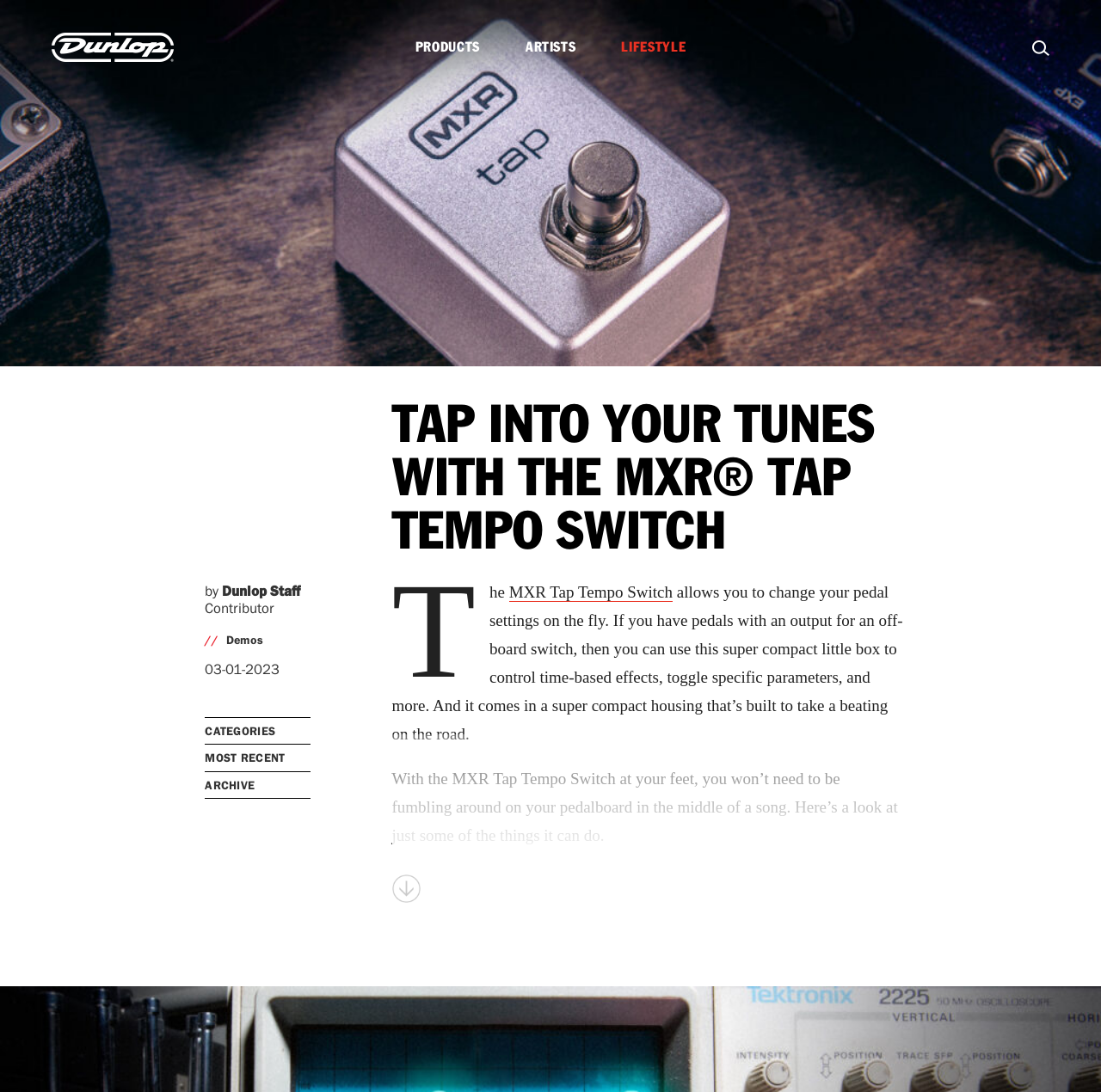Identify the bounding box of the HTML element described as: "Products".

[0.356, 0.031, 0.457, 0.087]